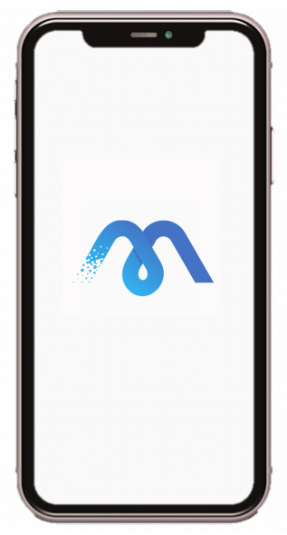Elaborate on the image by describing it in detail.

The image showcases the distinctive logo of the "Moreover" app, displayed prominently on a smartphone screen. The logo features a stylized letter "M" designed with a modern aesthetic, incorporating two flowing blue shapes that intertwine, creating a sense of motion and fluidity. The vibrant gradient gives it a dynamic appearance, suggestive of innovation and advanced learning capabilities. This visual representation aligns with the app's mission to assist users in mastering advanced English vocabulary through interactive exercises and personalized learning journeys. The overall design reflects the app's focus on effective learning strategies and user engagement.